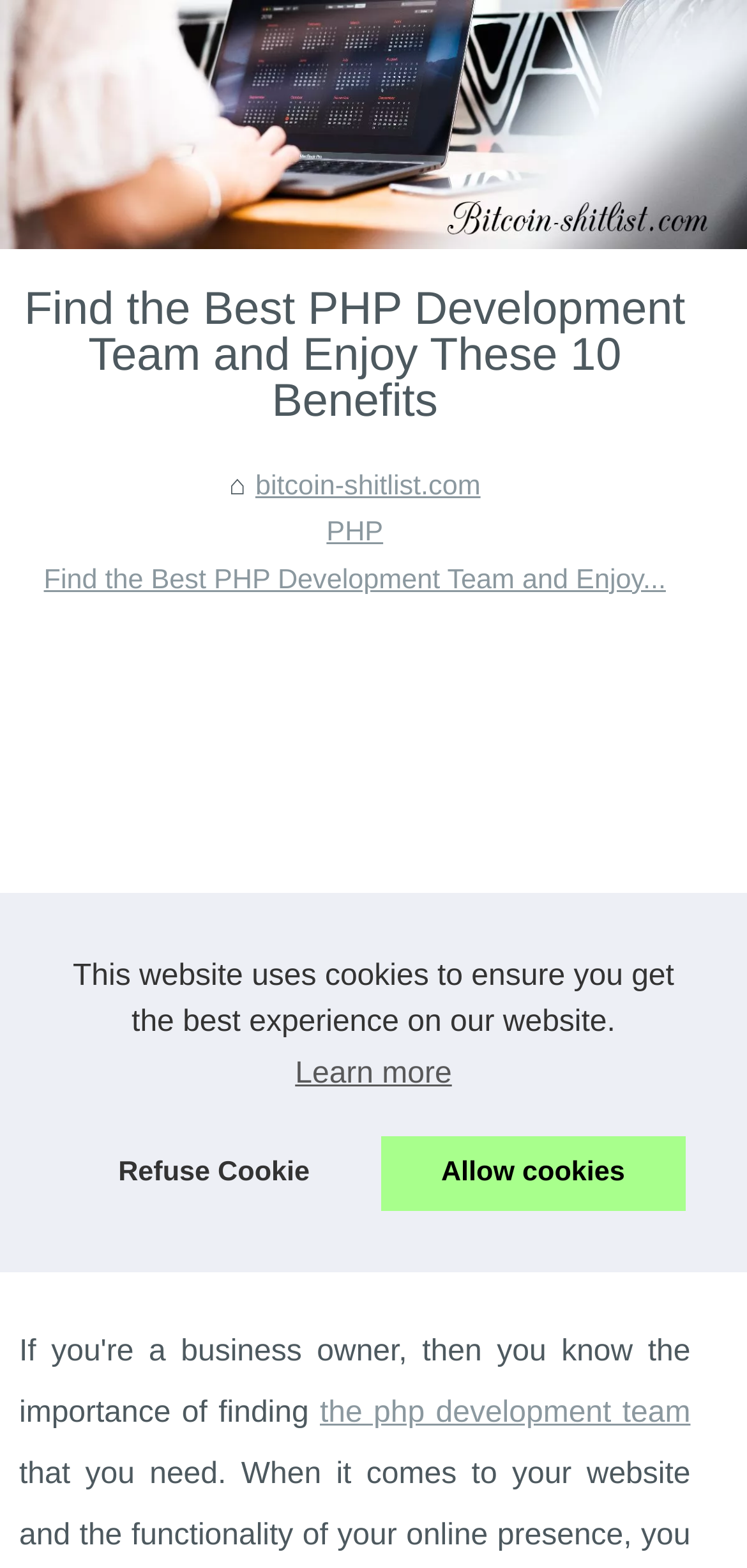Can you find and provide the main heading text of this webpage?

Find the Best PHP Development Team and Enjoy These 10 Benefits